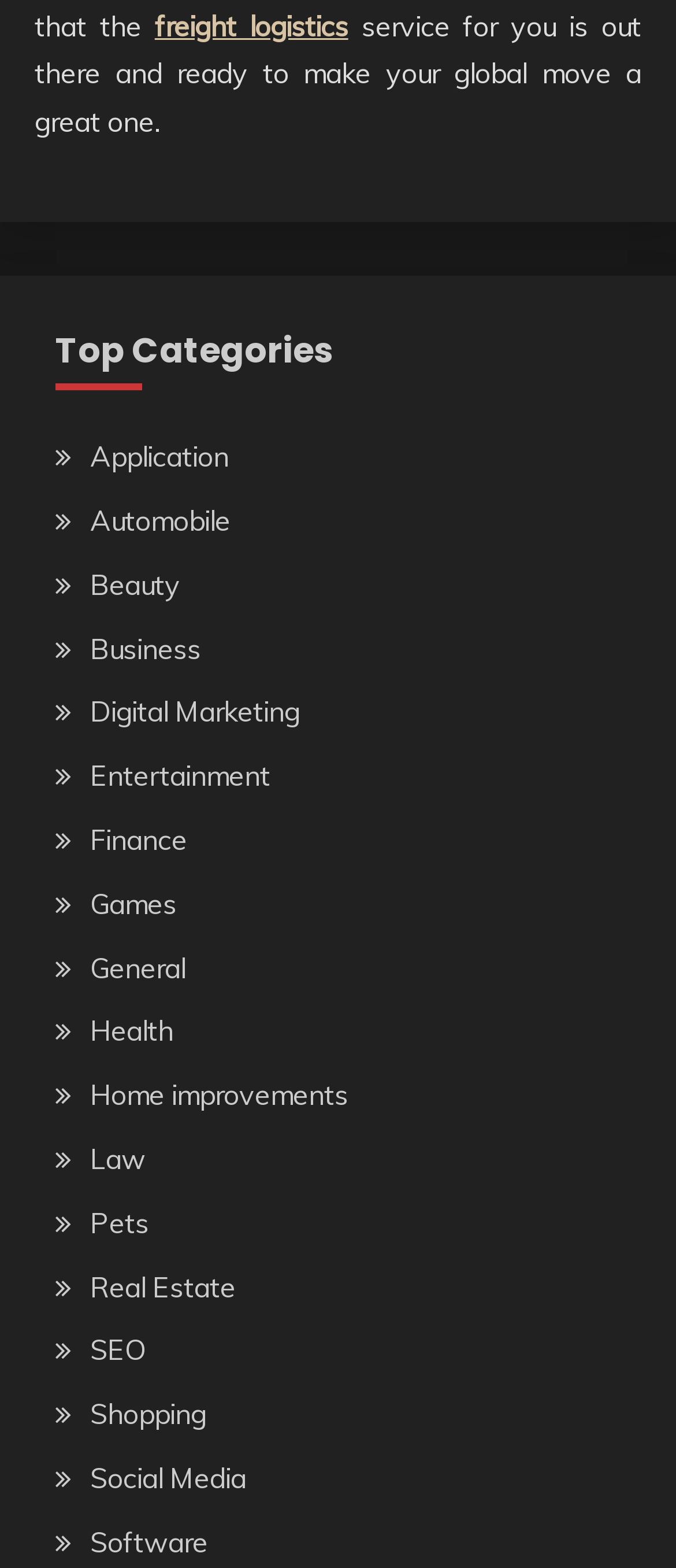Determine the bounding box for the UI element described here: "Digital Marketing".

[0.133, 0.443, 0.444, 0.465]